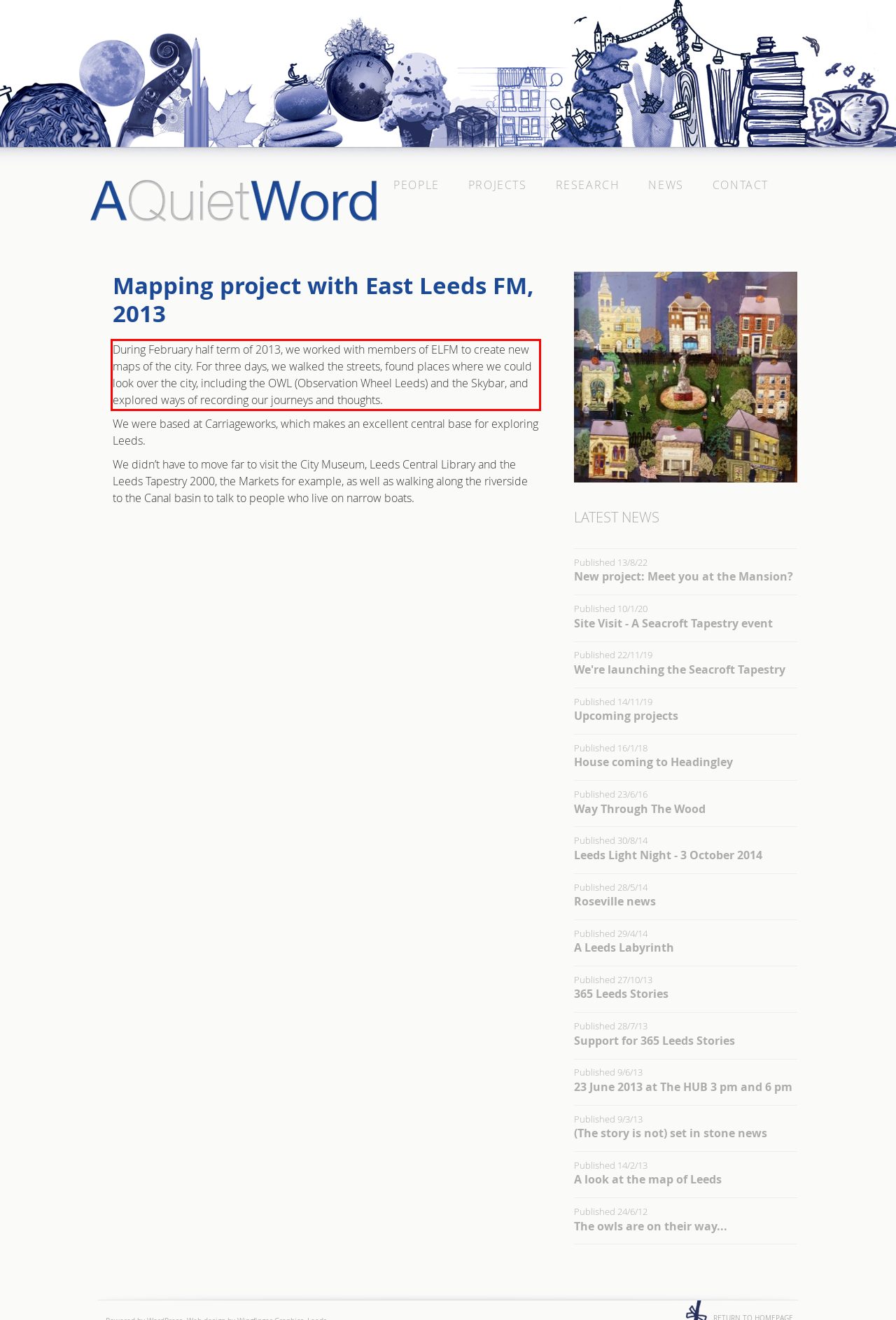You have a screenshot of a webpage with a UI element highlighted by a red bounding box. Use OCR to obtain the text within this highlighted area.

During February half term of 2013, we worked with members of ELFM to create new maps of the city. For three days, we walked the streets, found places where we could look over the city, including the OWL (Observation Wheel Leeds) and the Skybar, and explored ways of recording our journeys and thoughts.